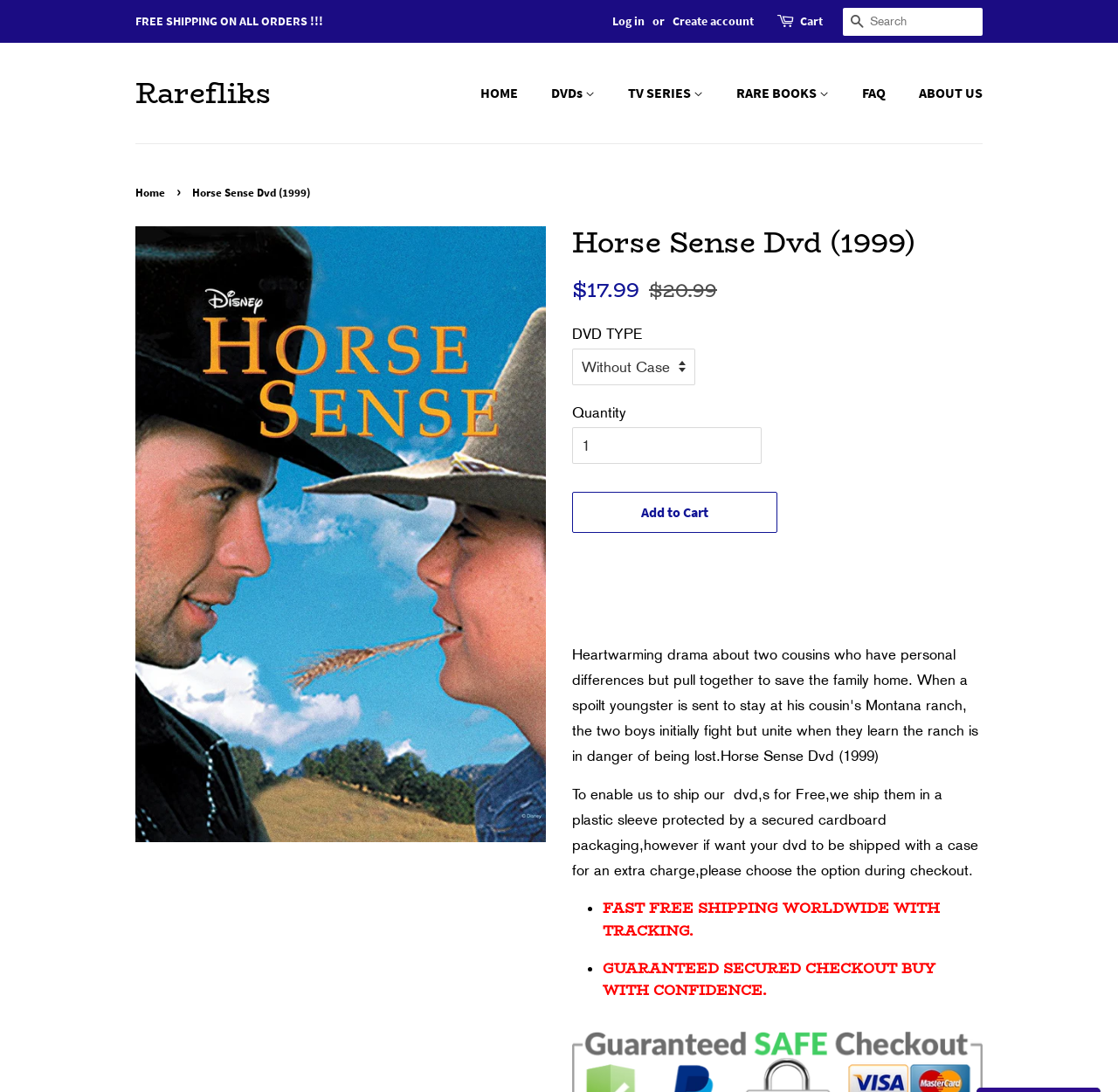Determine the bounding box coordinates for the area you should click to complete the following instruction: "View your cart".

[0.716, 0.01, 0.736, 0.029]